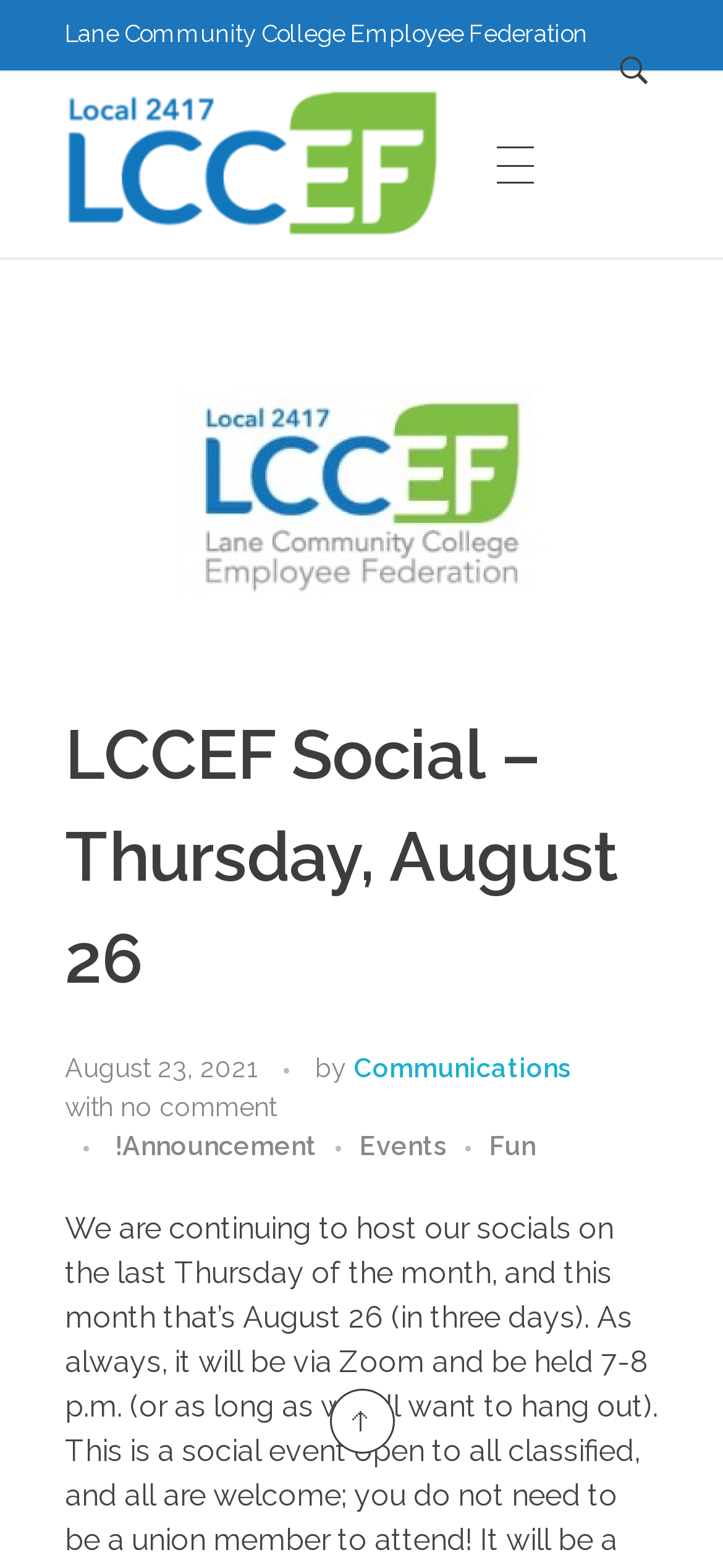Identify the bounding box coordinates for the region to click in order to carry out this instruction: "Click the Audit Committee link". Provide the coordinates using four float numbers between 0 and 1, formatted as [left, top, right, bottom].

[0.09, 0.466, 0.737, 0.484]